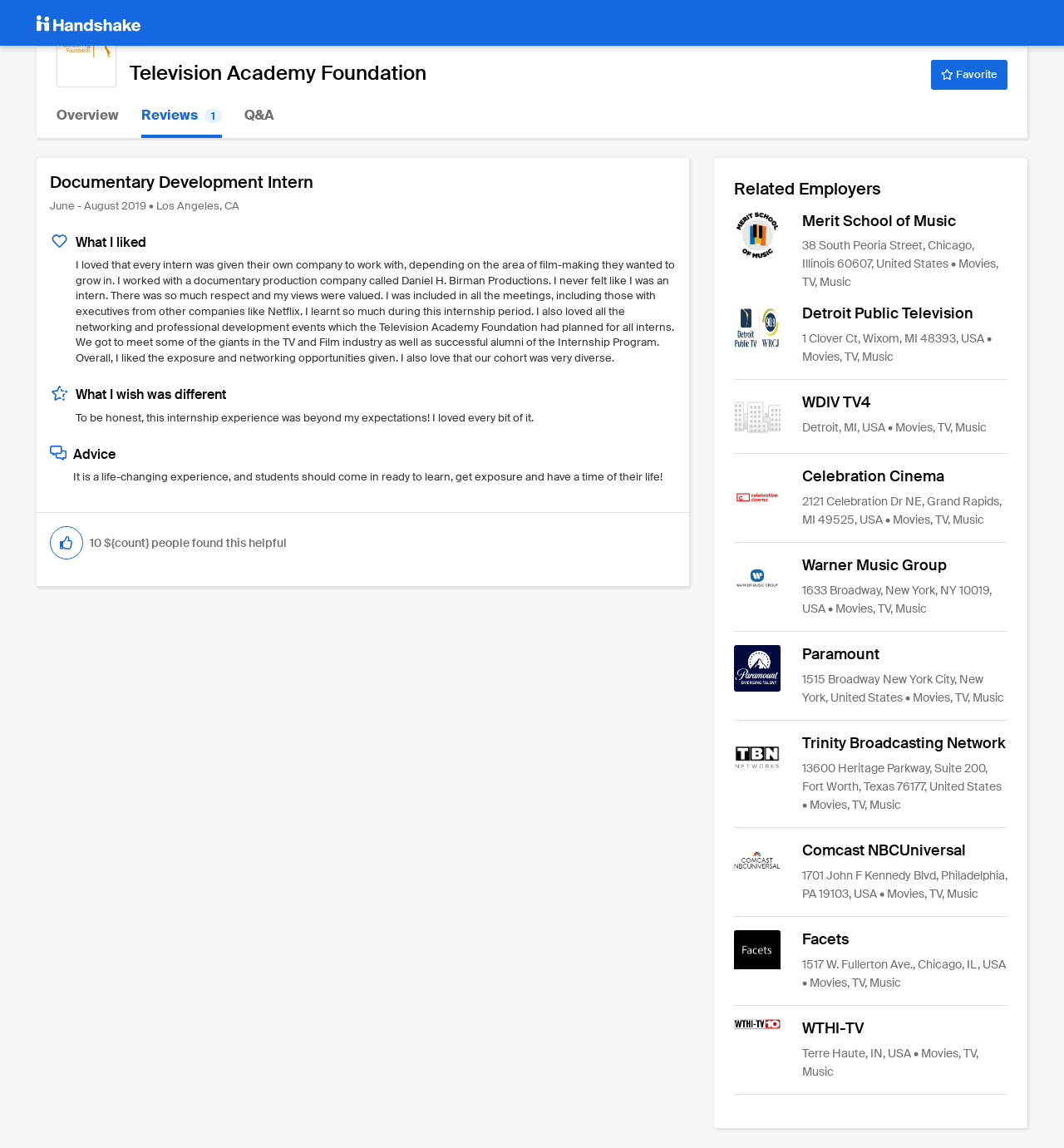Determine the bounding box coordinates of the region that needs to be clicked to achieve the task: "Click on the 'Favorite' button".

[0.875, 0.052, 0.947, 0.078]